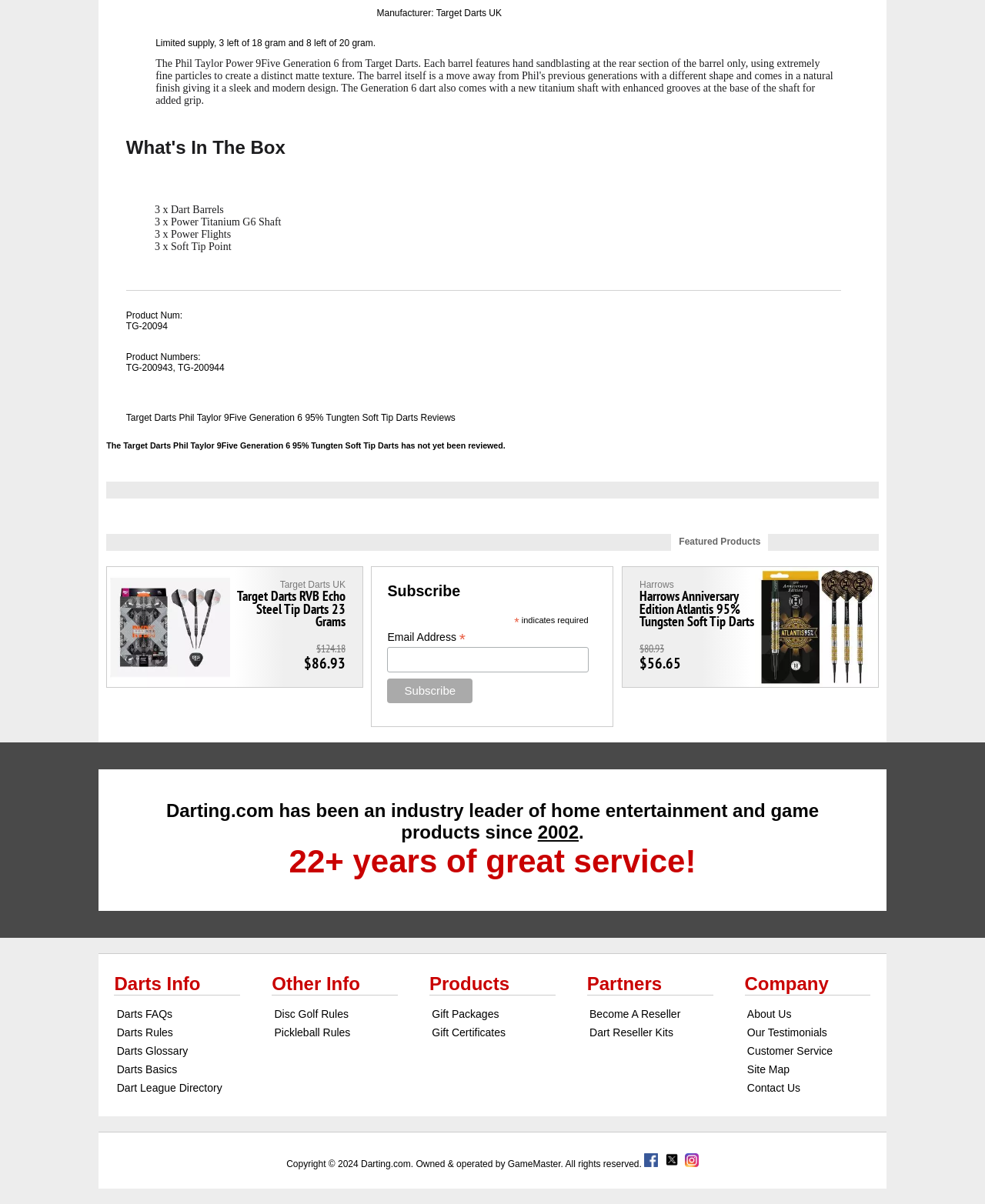Using the given element description, provide the bounding box coordinates (top-left x, top-left y, bottom-right x, bottom-right y) for the corresponding UI element in the screenshot: Darts FAQs

[0.119, 0.835, 0.247, 0.85]